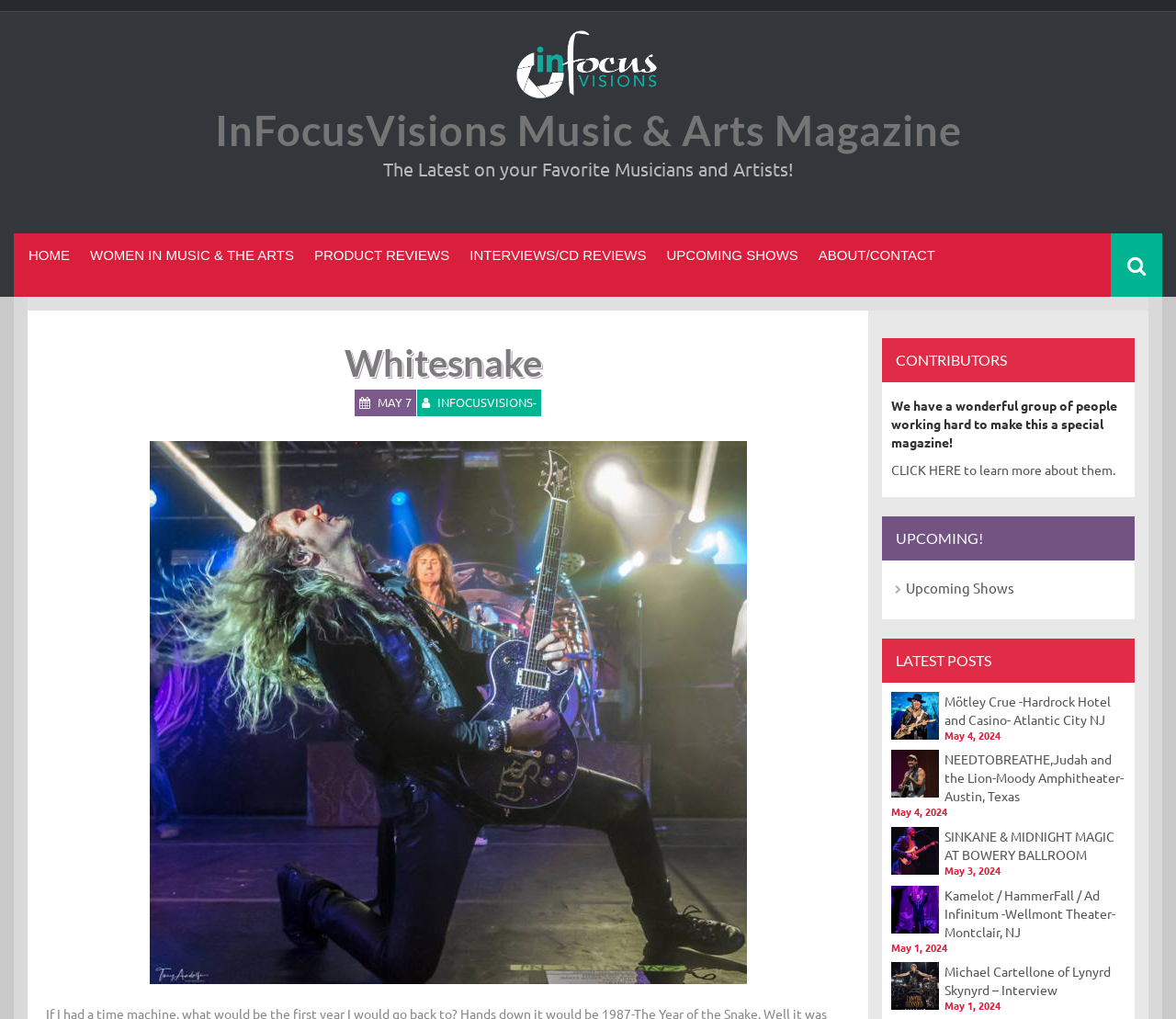Can you find the bounding box coordinates for the element to click on to achieve the instruction: "Read about Whitesnake"?

[0.051, 0.328, 0.711, 0.378]